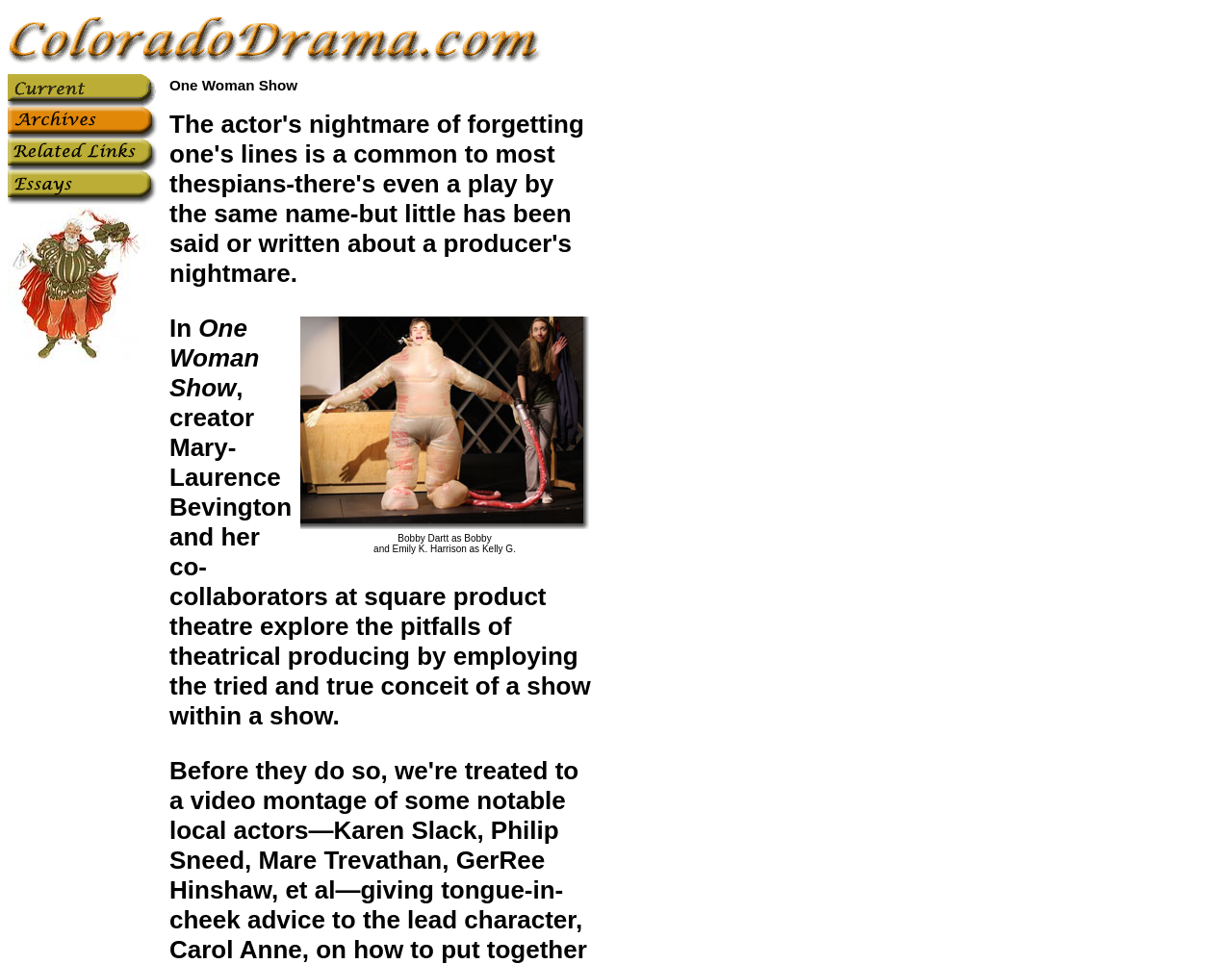From the image, can you give a detailed response to the question below:
What is the name of the theatre company?

The name of the theatre company can be found in the StaticText element with the text 'square product theatre' which is located below the heading element.